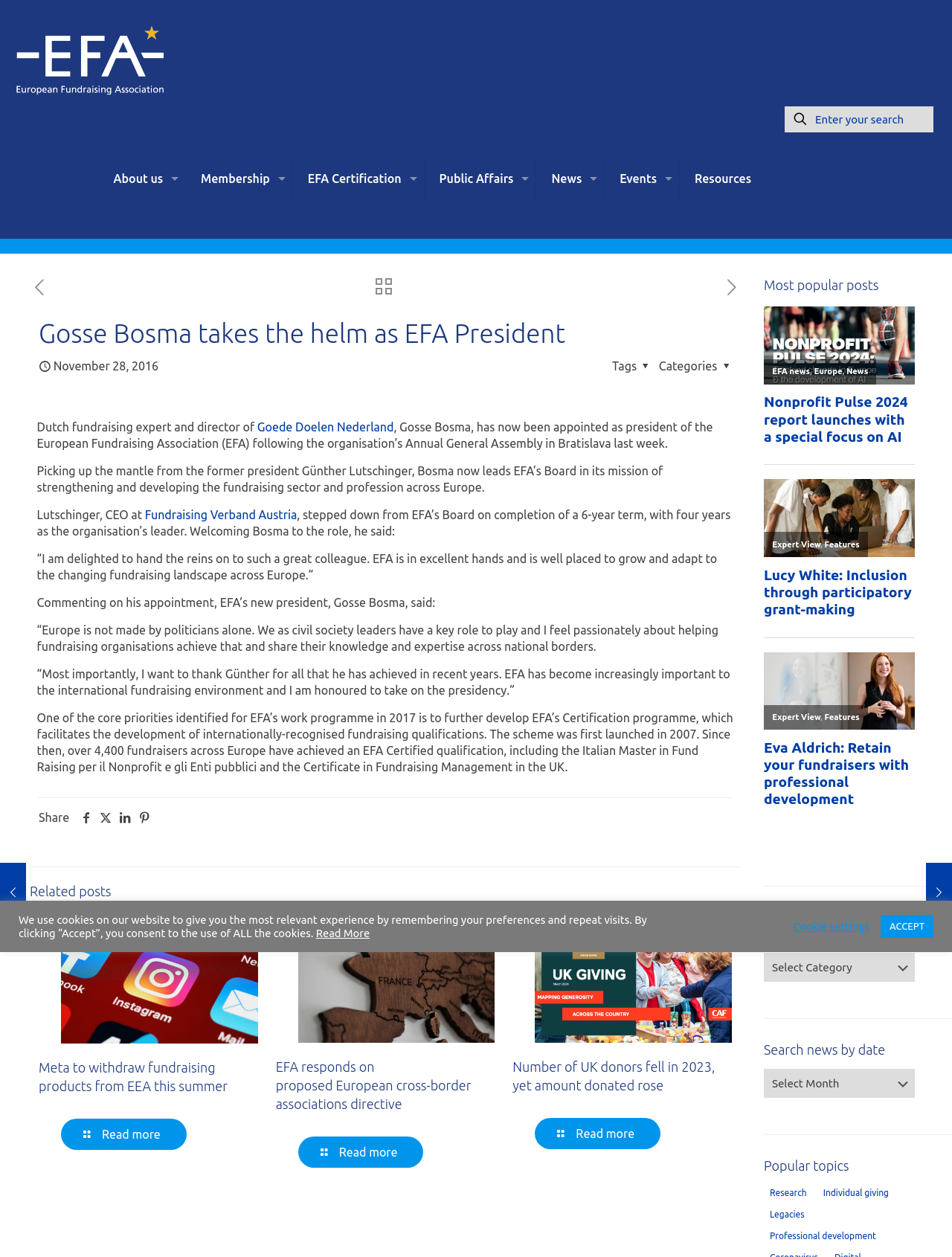Using the details in the image, give a detailed response to the question below:
How many related posts are shown on the webpage?

The answer can be found by counting the number of related posts shown on the webpage, which are 'Meta to withdraw fundraising products from EEA this summer', 'EFA responds on proposed European cross-border associations directive', and 'Number of UK donors fell in 2023, yet amount donated rose'.